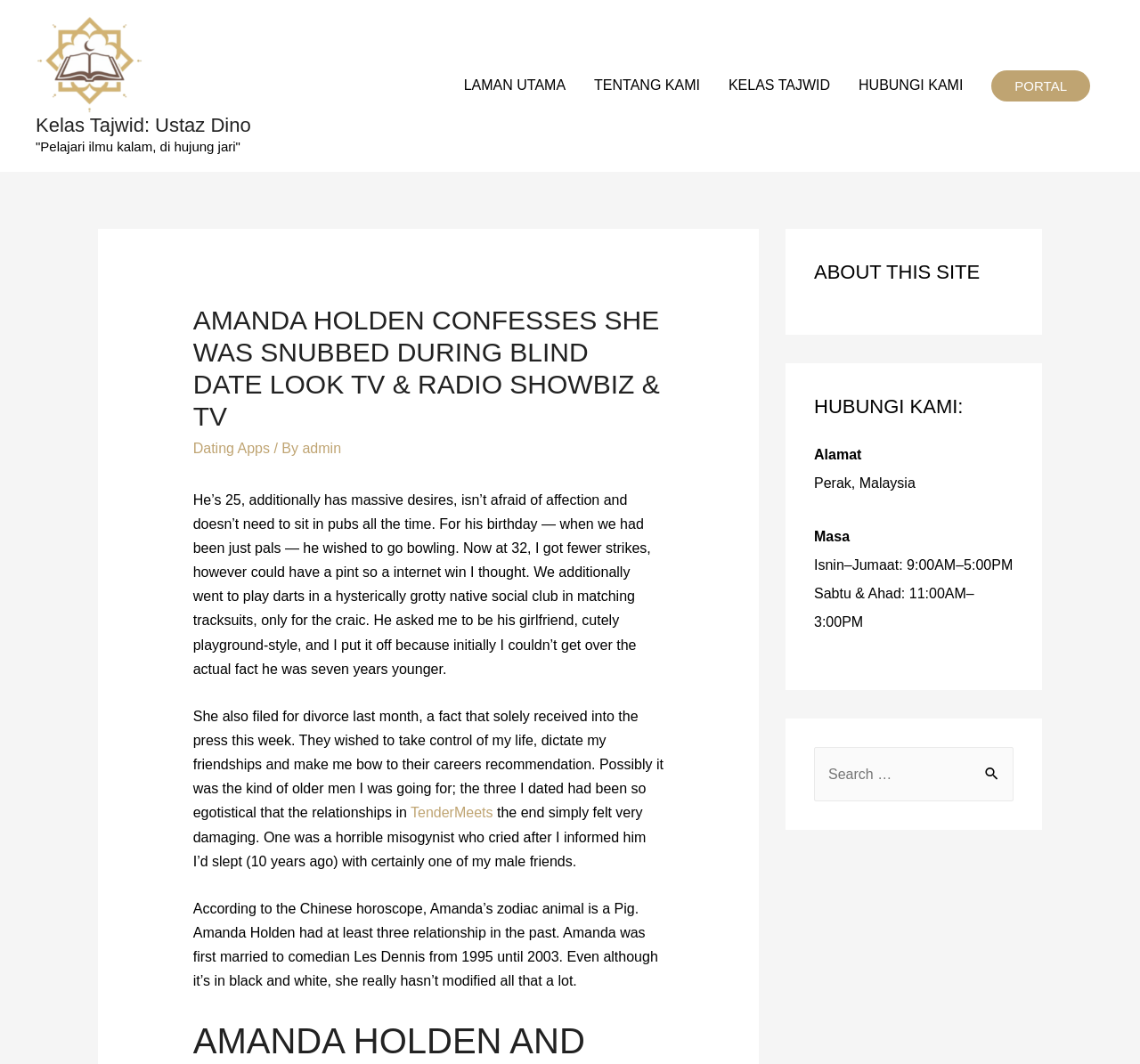Based on what you see in the screenshot, provide a thorough answer to this question: What is the name of the article author mentioned in the webpage?

The answer can be found by looking at the HeaderAsNonLandmark element which contains the article information. The link element with the text 'admin' is mentioned as the author of the article.